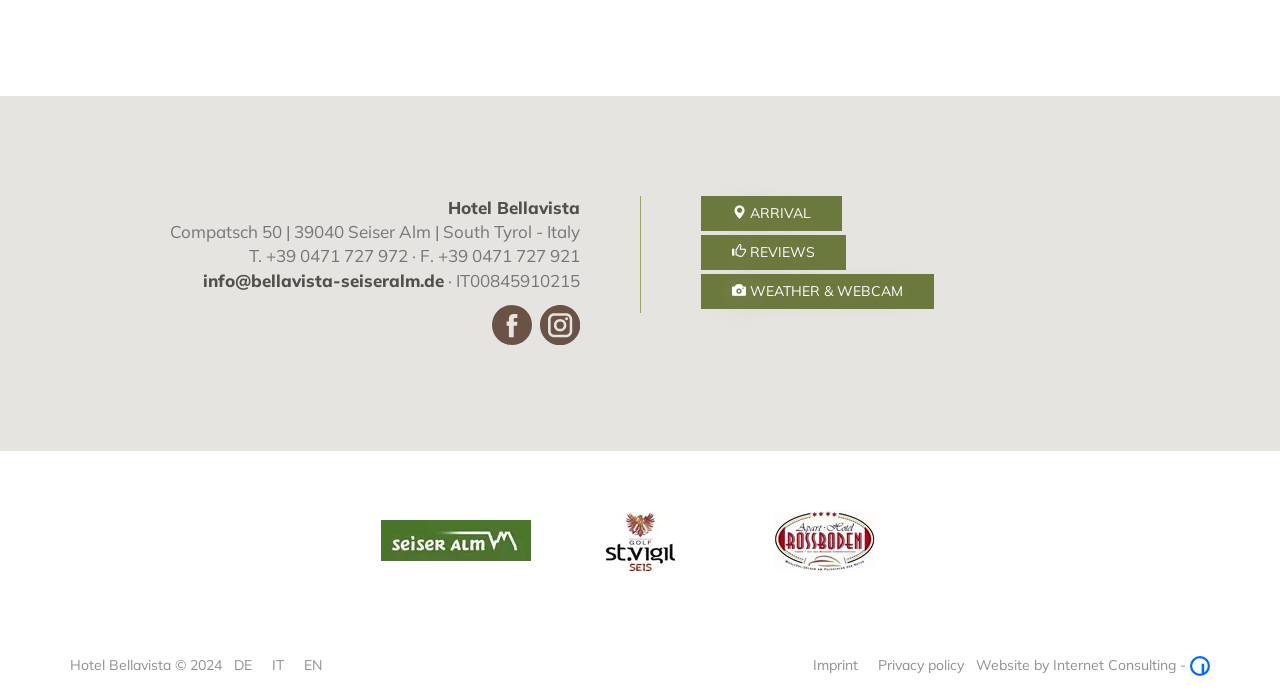Determine the bounding box coordinates of the region that needs to be clicked to achieve the task: "Open the Imprint page".

[0.629, 0.938, 0.677, 0.963]